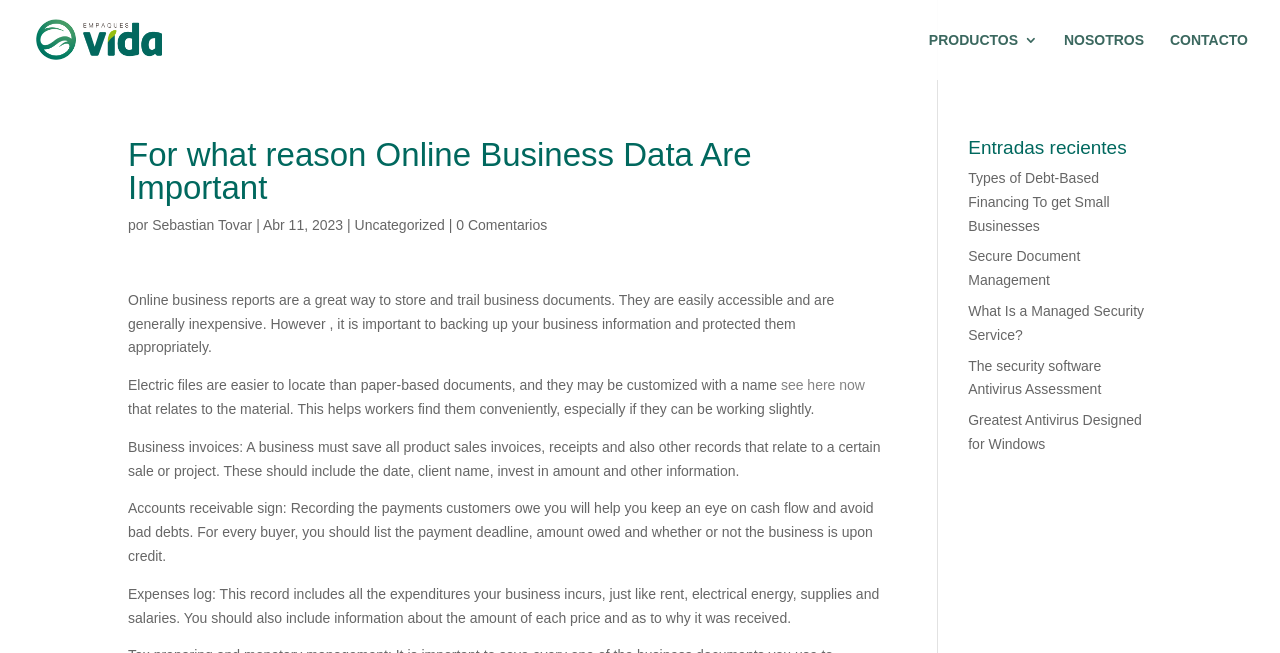Please determine the bounding box coordinates of the element to click on in order to accomplish the following task: "Read more about us". Ensure the coordinates are four float numbers ranging from 0 to 1, i.e., [left, top, right, bottom].

None